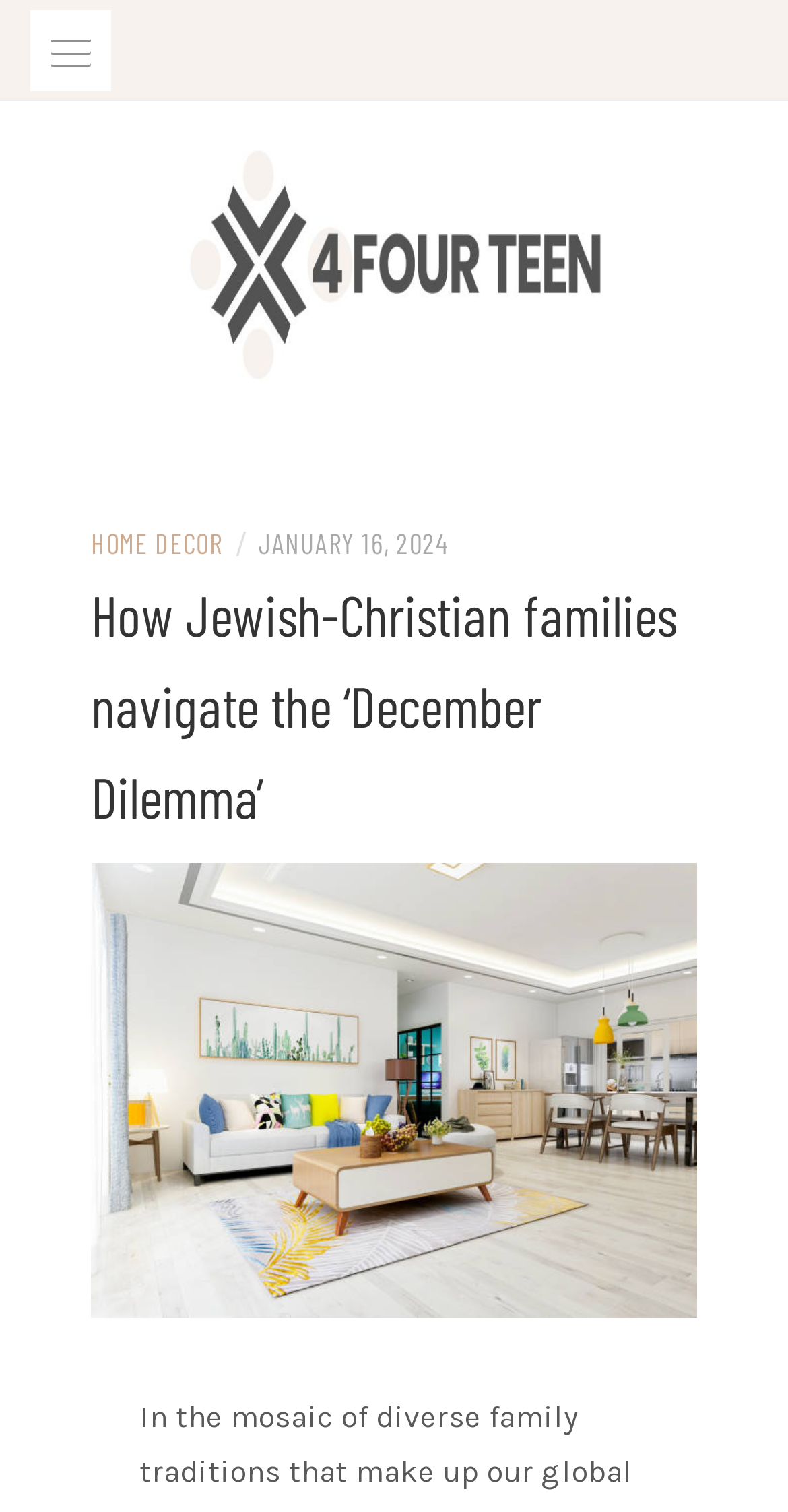What is the category of the article?
Using the details shown in the screenshot, provide a comprehensive answer to the question.

By analyzing the webpage structure, I found a link with the text 'HOME DECOR' which is likely to be the category of the article.